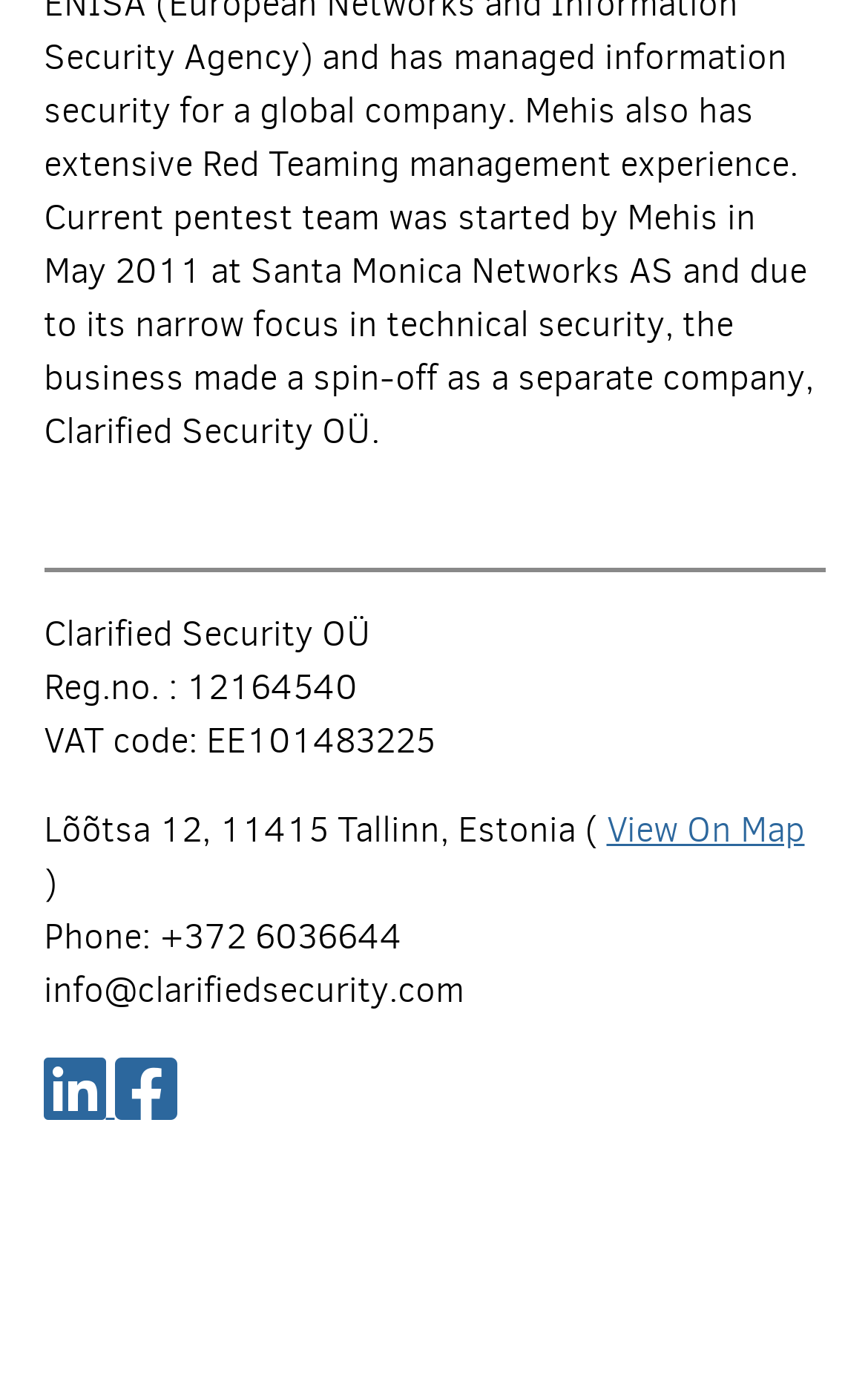Answer with a single word or phrase: 
What is the address of the company?

Lõõtsa 12, 11415 Tallinn, Estonia